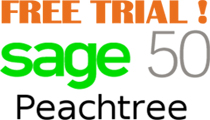Describe all the visual components present in the image.

The image promotes a "Free Trial" of the Sage 50 Peachtree accounting software. The vibrant text highlights the offer with "FREE TRIAL!" in bold orange letters, drawing attention to the promotional aspect. Below, "sage 50" is presented in a striking green font, emphasizing the brand identity, while "Peachtree" is displayed in a more understated black typeface, reflecting a professional appearance. This visually engaging combination of colors and fonts effectively communicates the opportunity for potential users to experience the software at no cost.